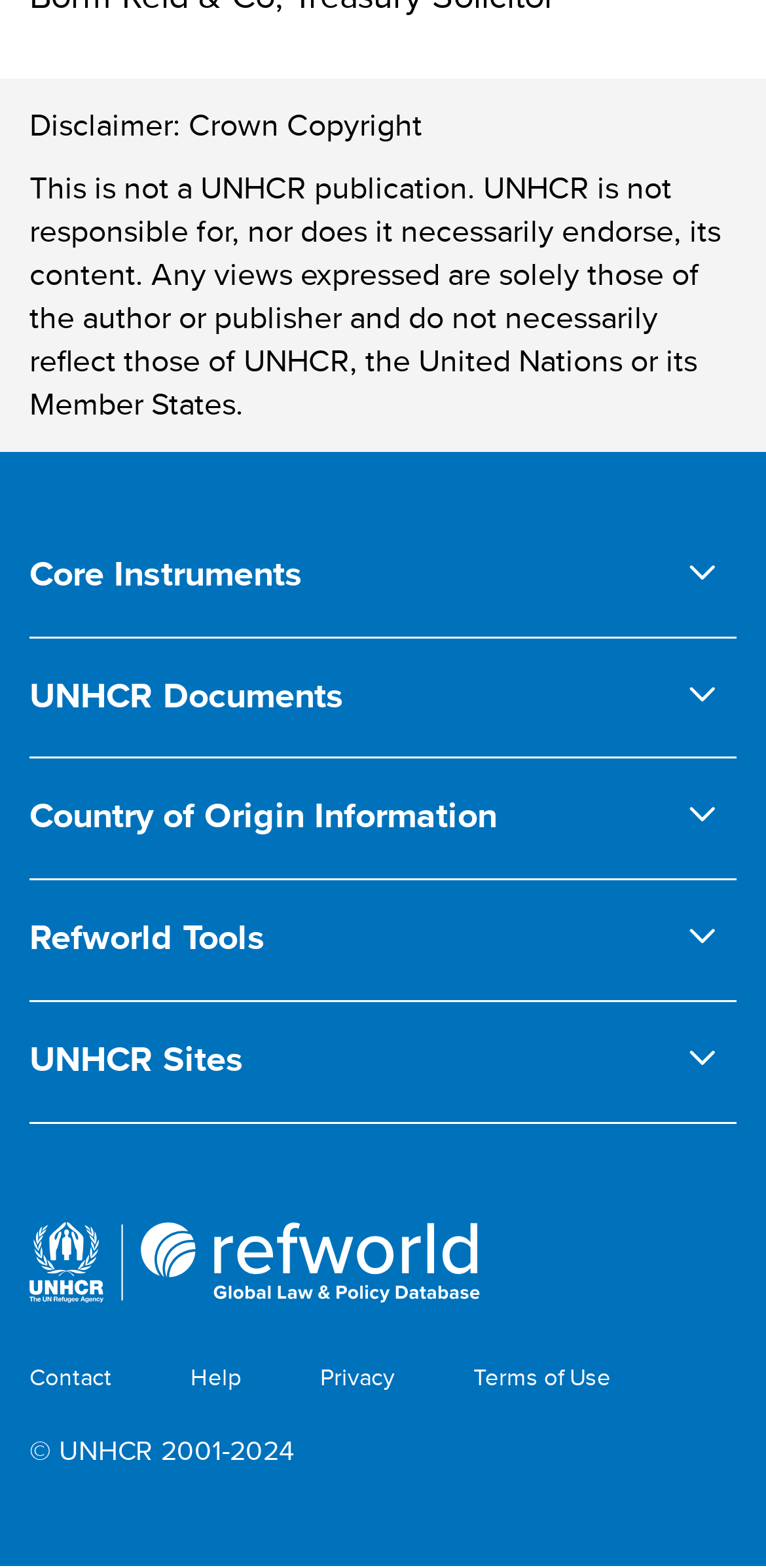Find the bounding box coordinates of the clickable region needed to perform the following instruction: "Visit the 1951 Convention relating to the Status of Refugees". The coordinates should be provided as four float numbers between 0 and 1, i.e., [left, top, right, bottom].

[0.038, 0.444, 0.941, 0.473]